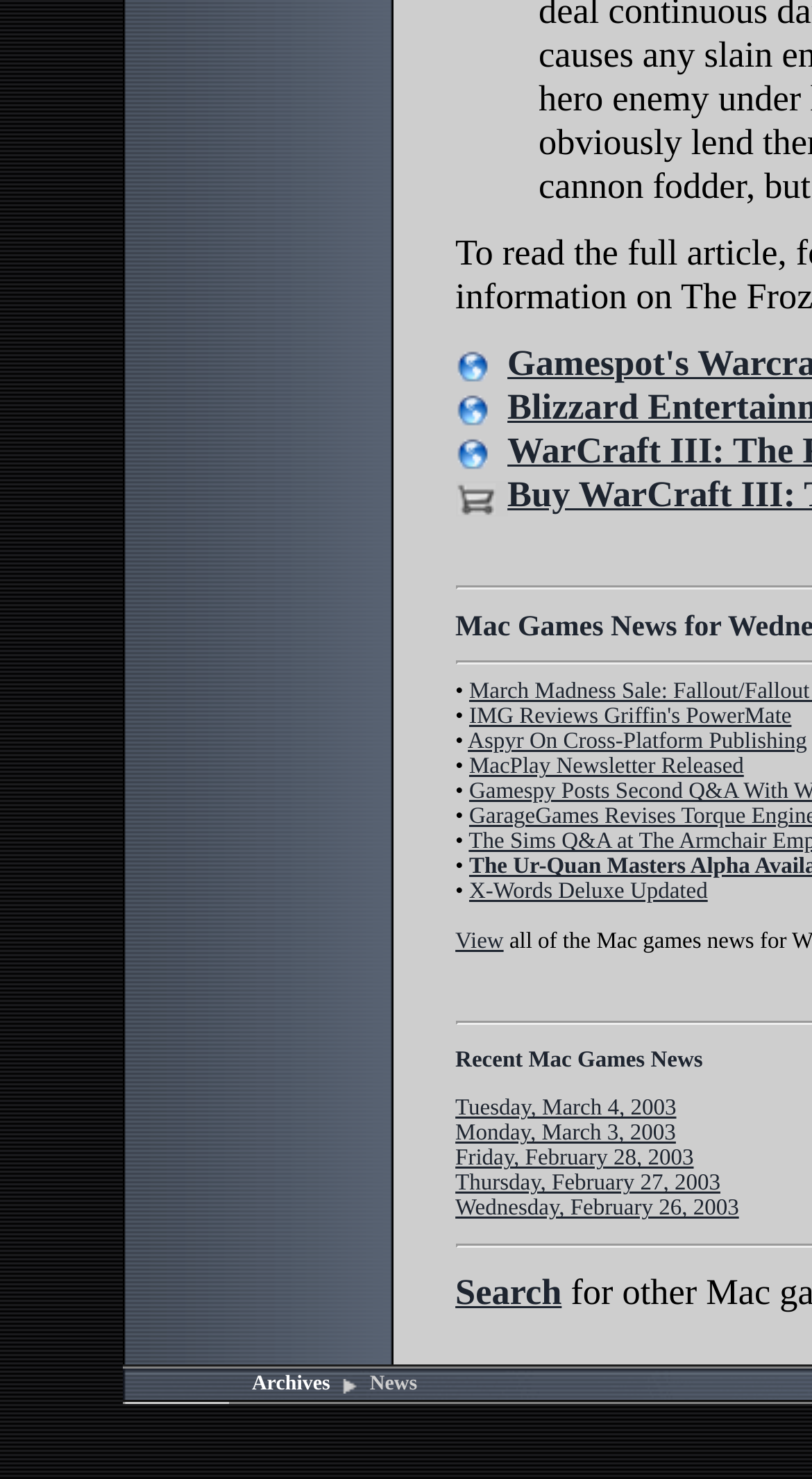Provide the bounding box coordinates, formatted as (top-left x, top-left y, bottom-right x, bottom-right y), with all values being floating point numbers between 0 and 1. Identify the bounding box of the UI element that matches the description: Wordless Wednesday

None